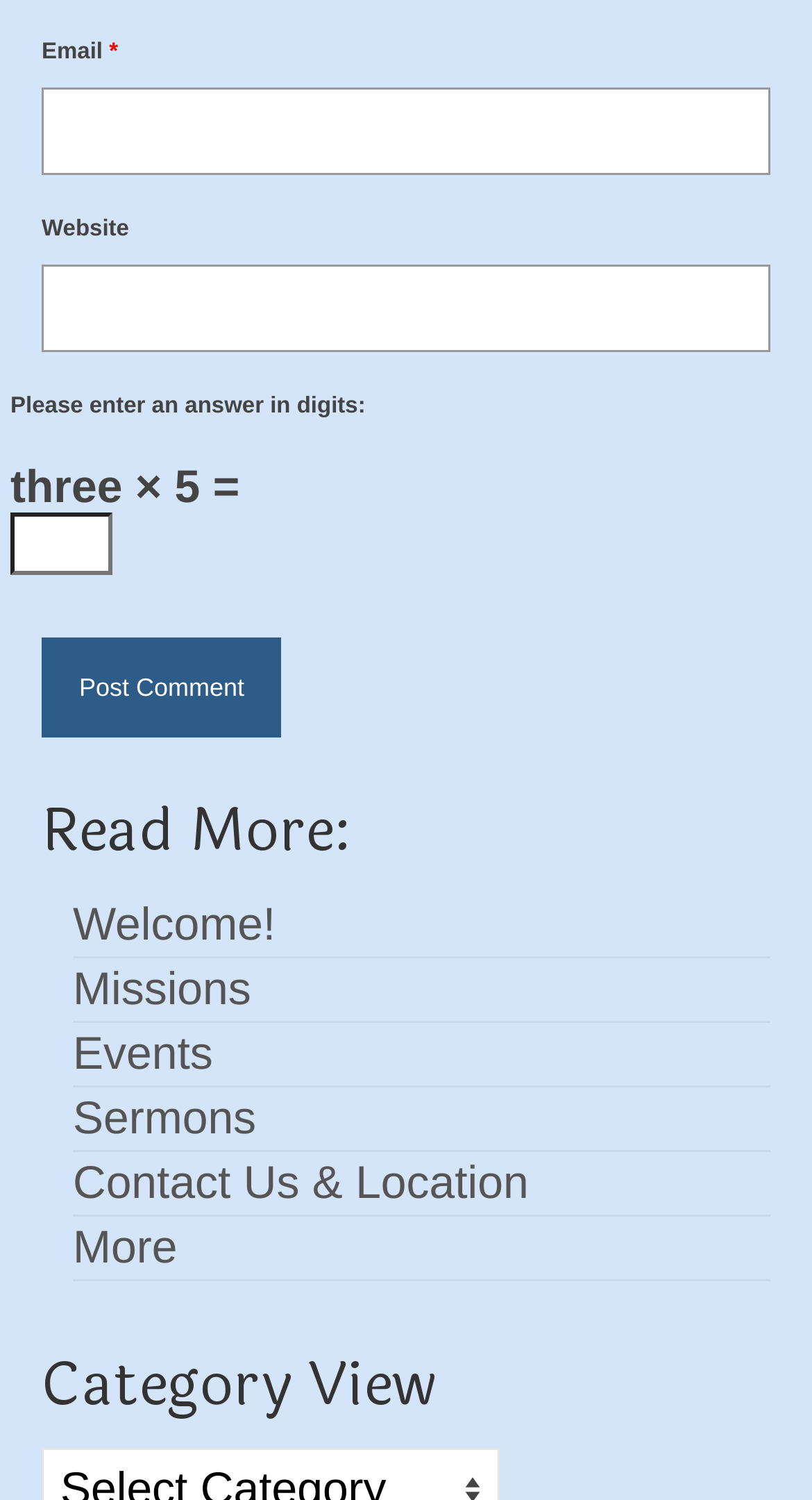Kindly determine the bounding box coordinates of the area that needs to be clicked to fulfill this instruction: "Solve the math problem".

[0.013, 0.342, 0.138, 0.384]